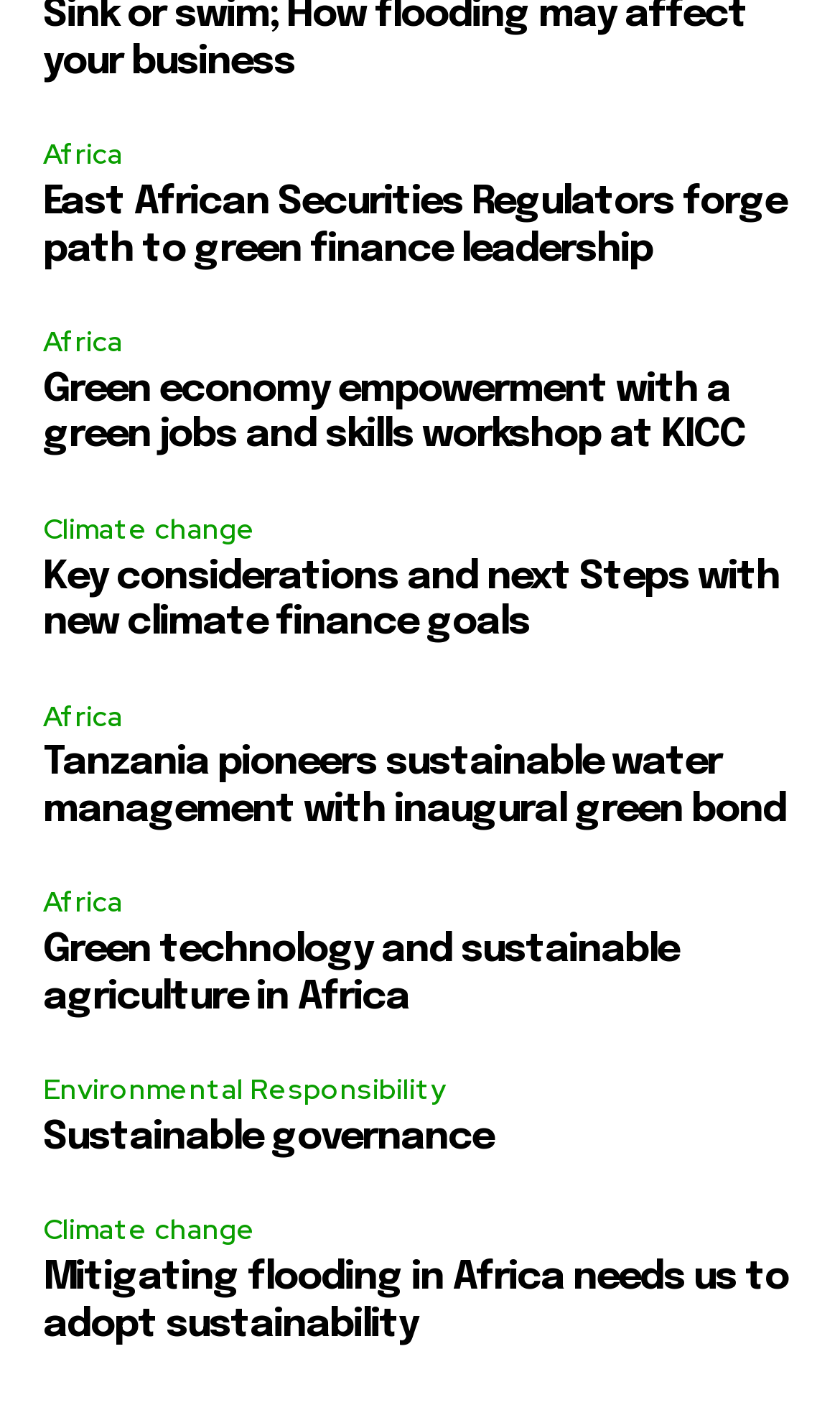Select the bounding box coordinates of the element I need to click to carry out the following instruction: "Learn more about mitigating flooding in Africa needs us to adopt sustainability".

[0.051, 0.896, 0.938, 0.957]